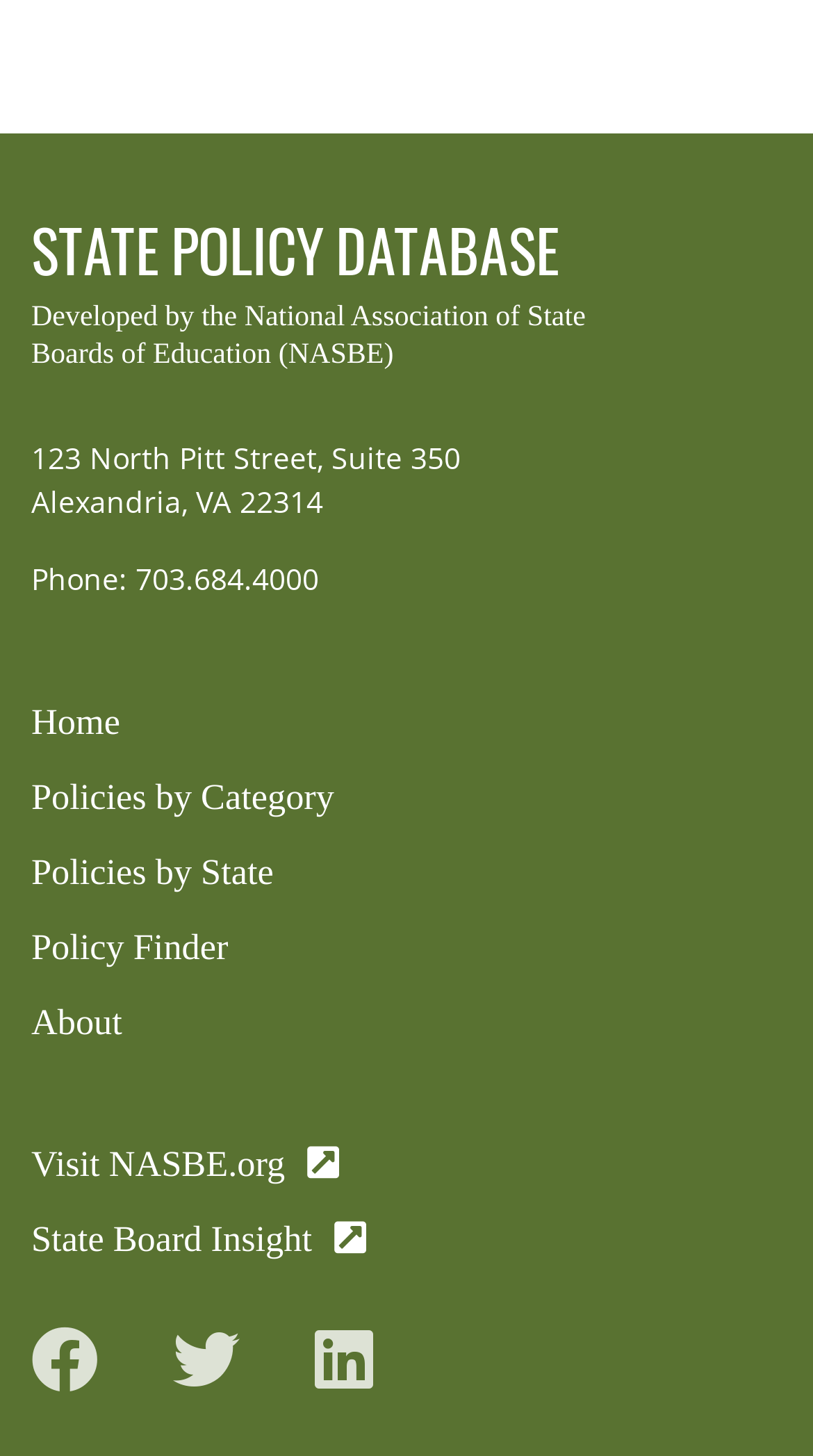Determine the bounding box for the UI element as described: "South Carolina". The coordinates should be represented as four float numbers between 0 and 1, formatted as [left, top, right, bottom].

[0.121, 0.332, 0.385, 0.363]